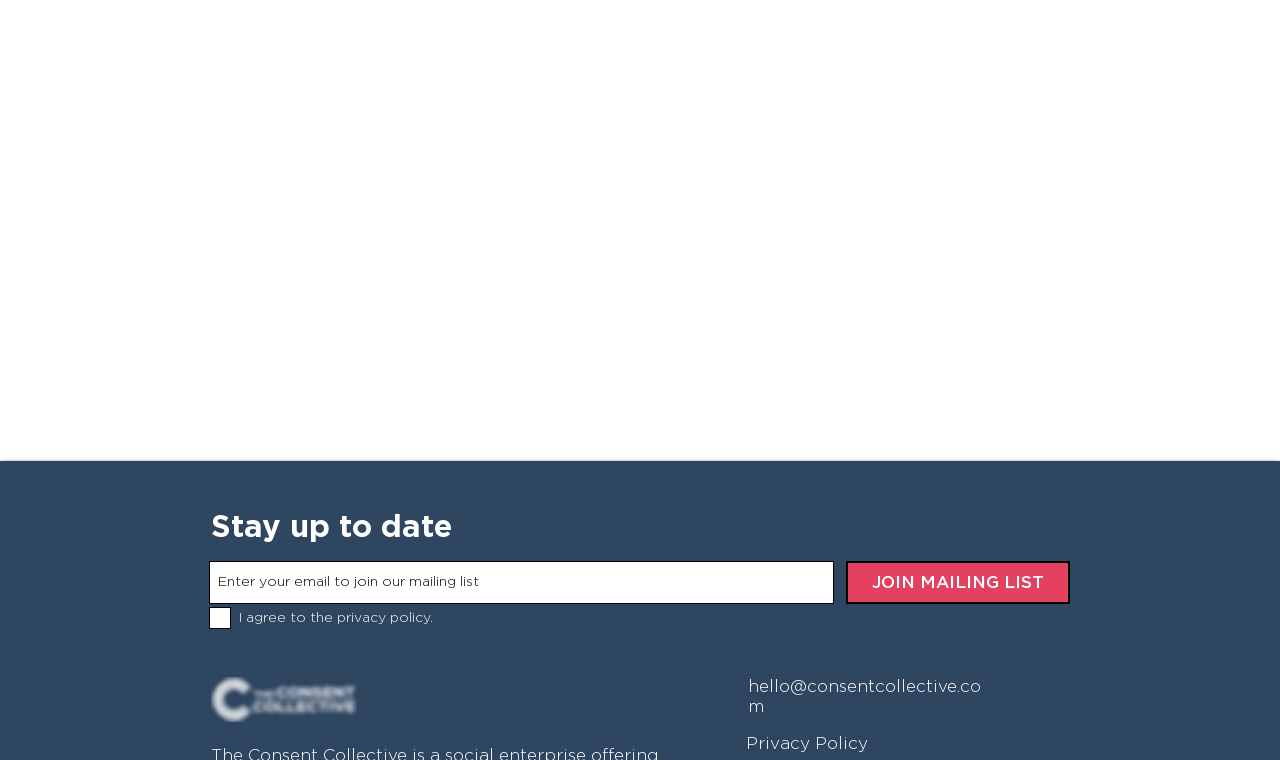Specify the bounding box coordinates of the area to click in order to execute this command: 'Click join mailing list button'. The coordinates should consist of four float numbers ranging from 0 to 1, and should be formatted as [left, top, right, bottom].

[0.661, 0.738, 0.836, 0.795]